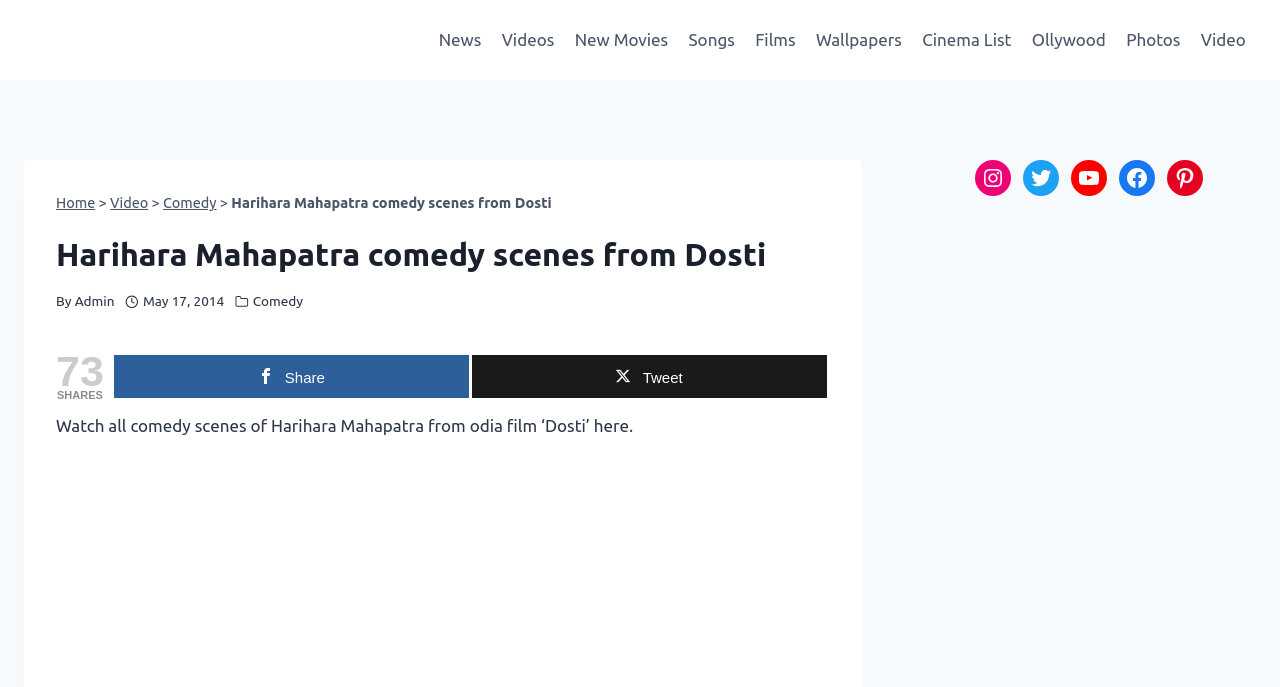Bounding box coordinates should be provided in the format (top-left x, top-left y, bottom-right x, bottom-right y) with all values between 0 and 1. Identify the bounding box for this UI element: Songs

[0.53, 0.024, 0.582, 0.093]